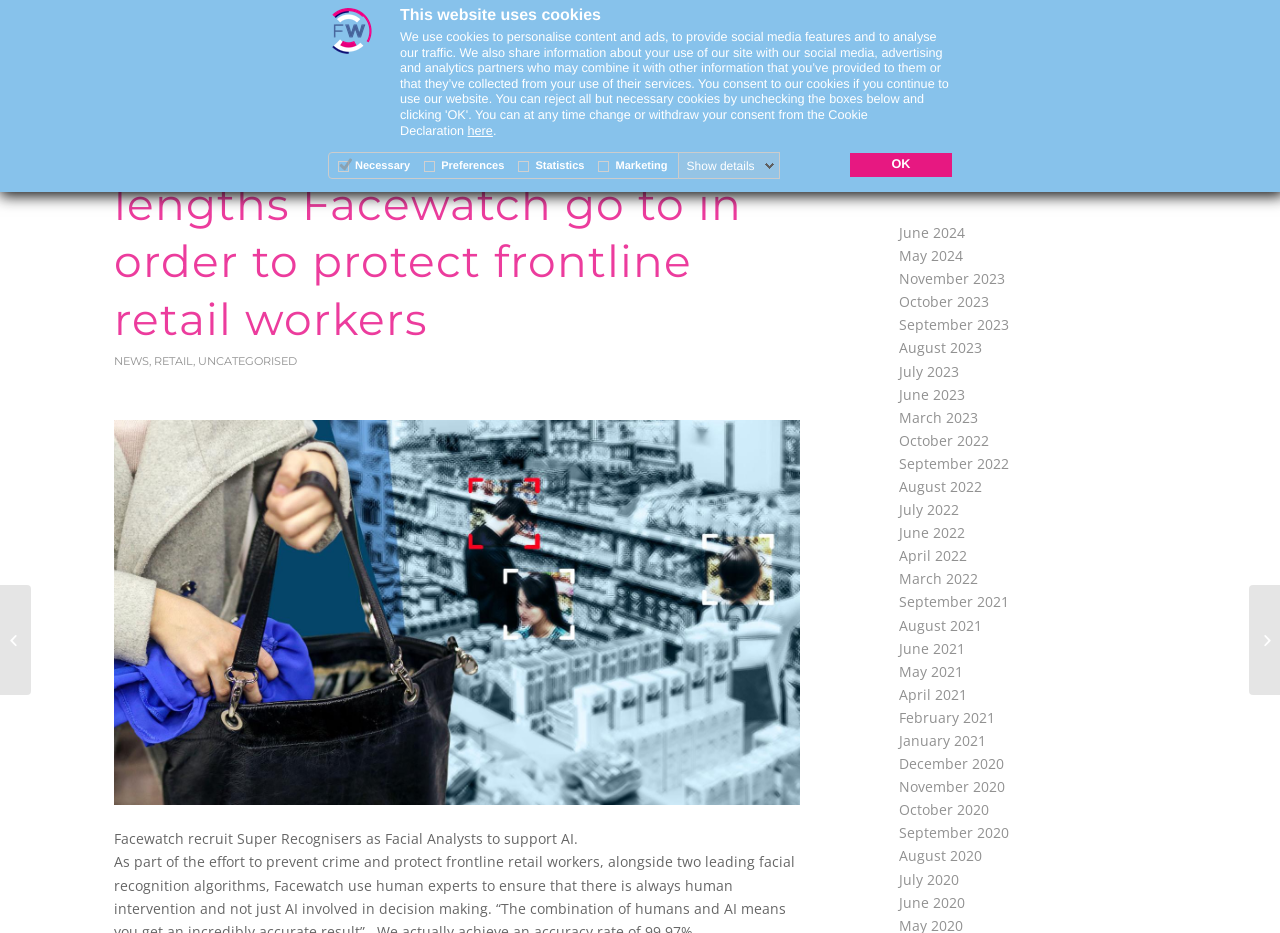Find the bounding box of the web element that fits this description: "Testimonials and News".

[0.634, 0.032, 0.767, 0.126]